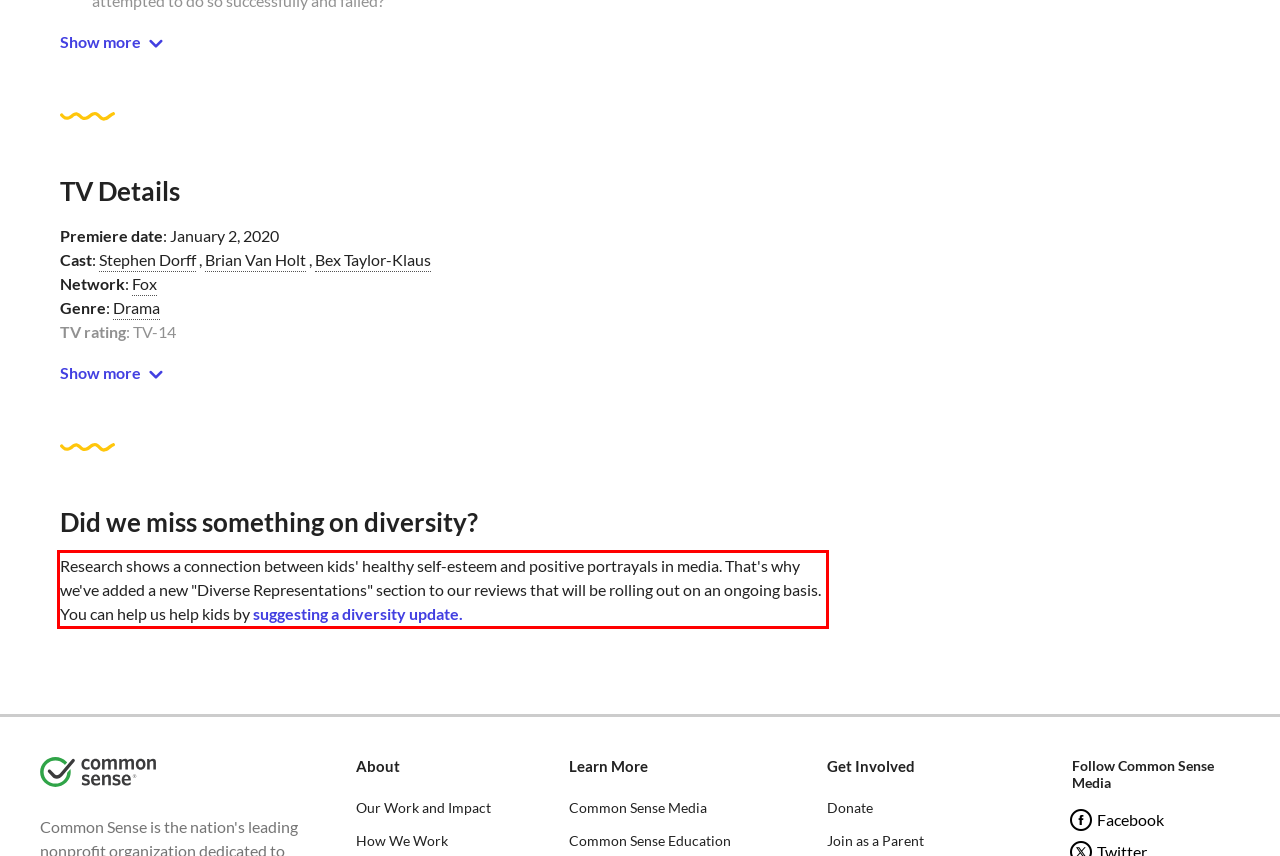Analyze the webpage screenshot and use OCR to recognize the text content in the red bounding box.

Research shows a connection between kids' healthy self-esteem and positive portrayals in media. That's why we've added a new "Diverse Representations" section to our reviews that will be rolling out on an ongoing basis. You can help us help kids by suggesting a diversity update.